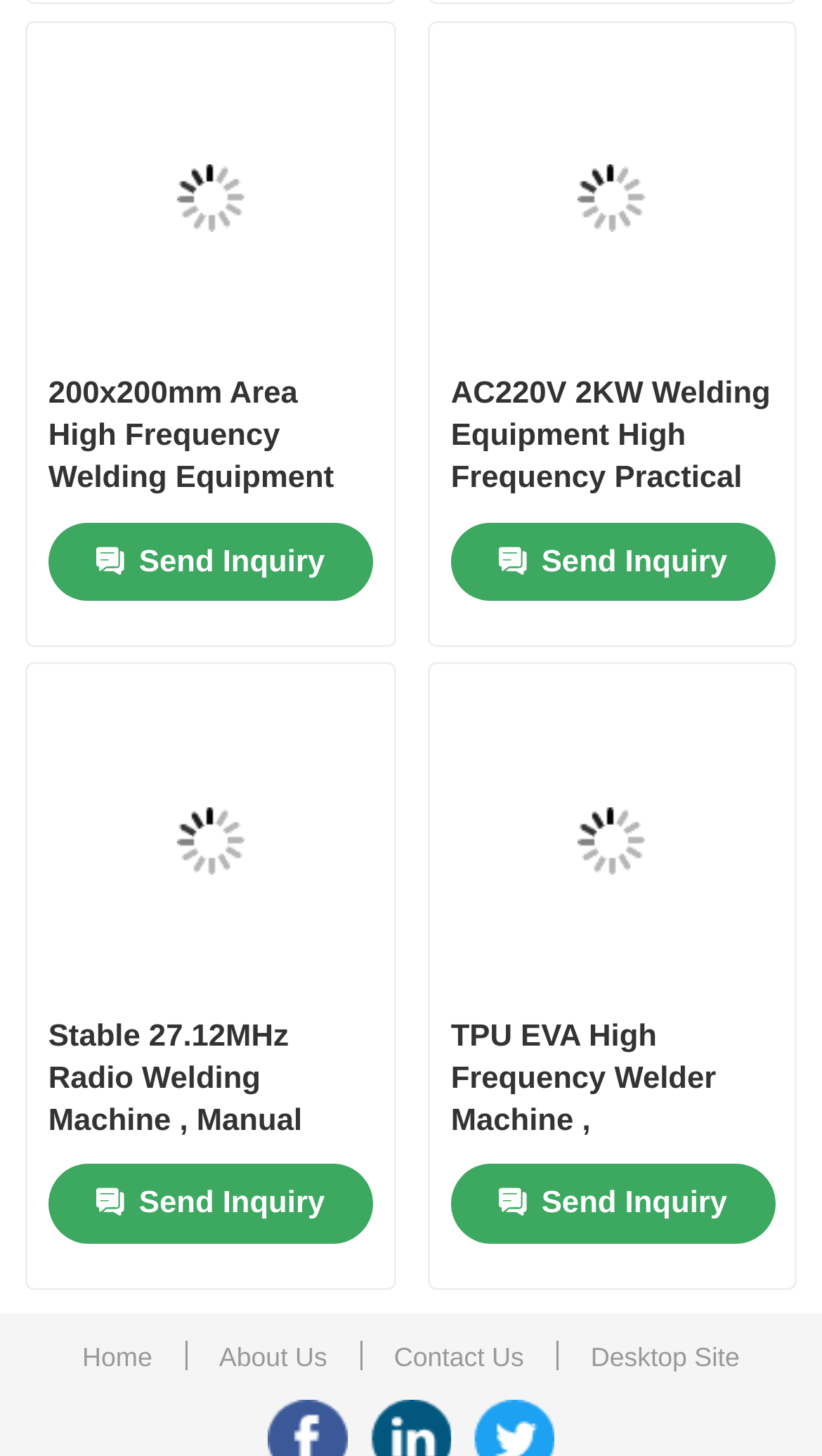Can you find the bounding box coordinates for the element that needs to be clicked to execute this instruction: "Select an option from the combobox"? The coordinates should be given as four float numbers between 0 and 1, i.e., [left, top, right, bottom].

[0.407, 0.895, 0.593, 0.918]